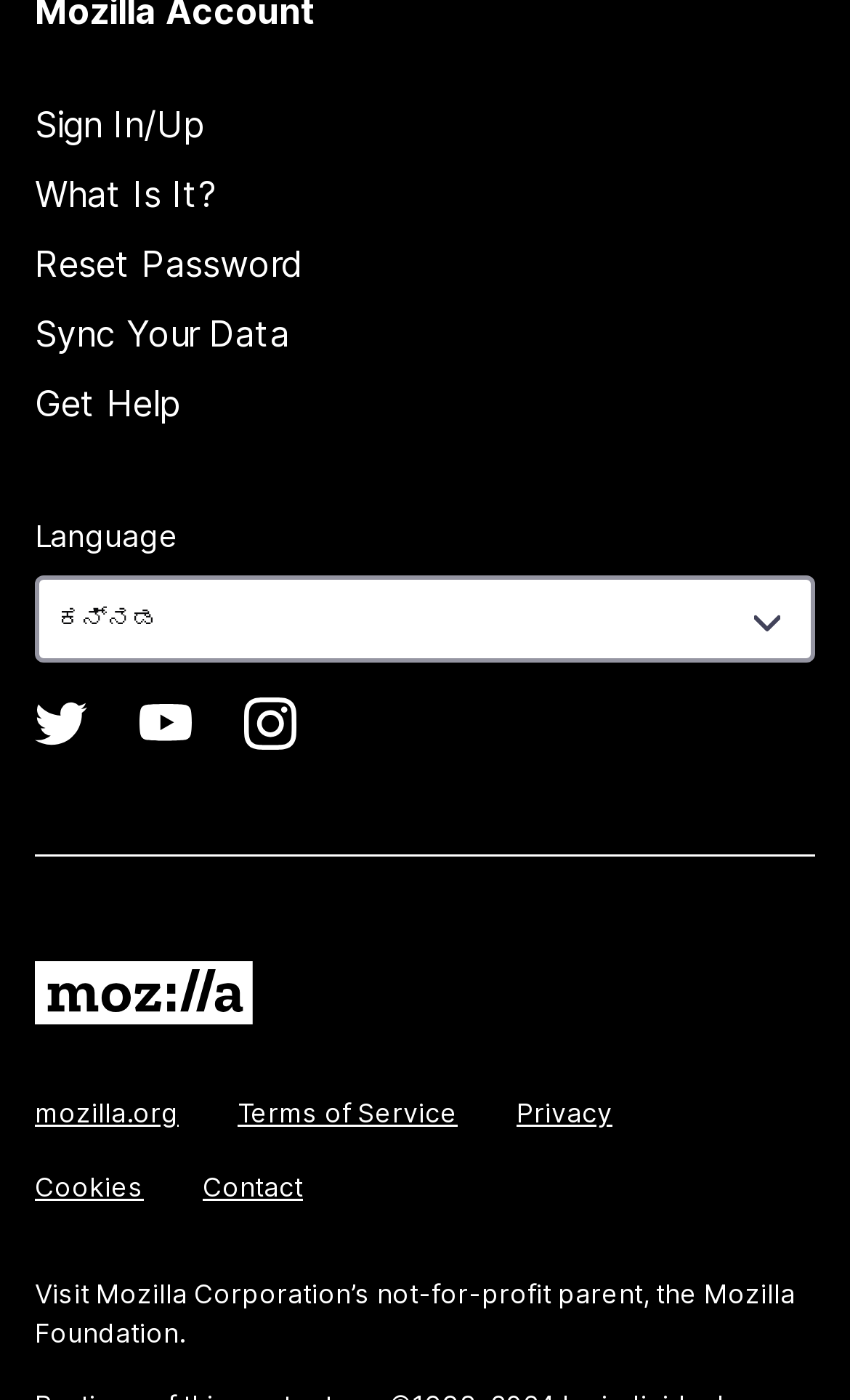Please find the bounding box coordinates of the section that needs to be clicked to achieve this instruction: "Sign in or up".

[0.041, 0.073, 0.238, 0.104]